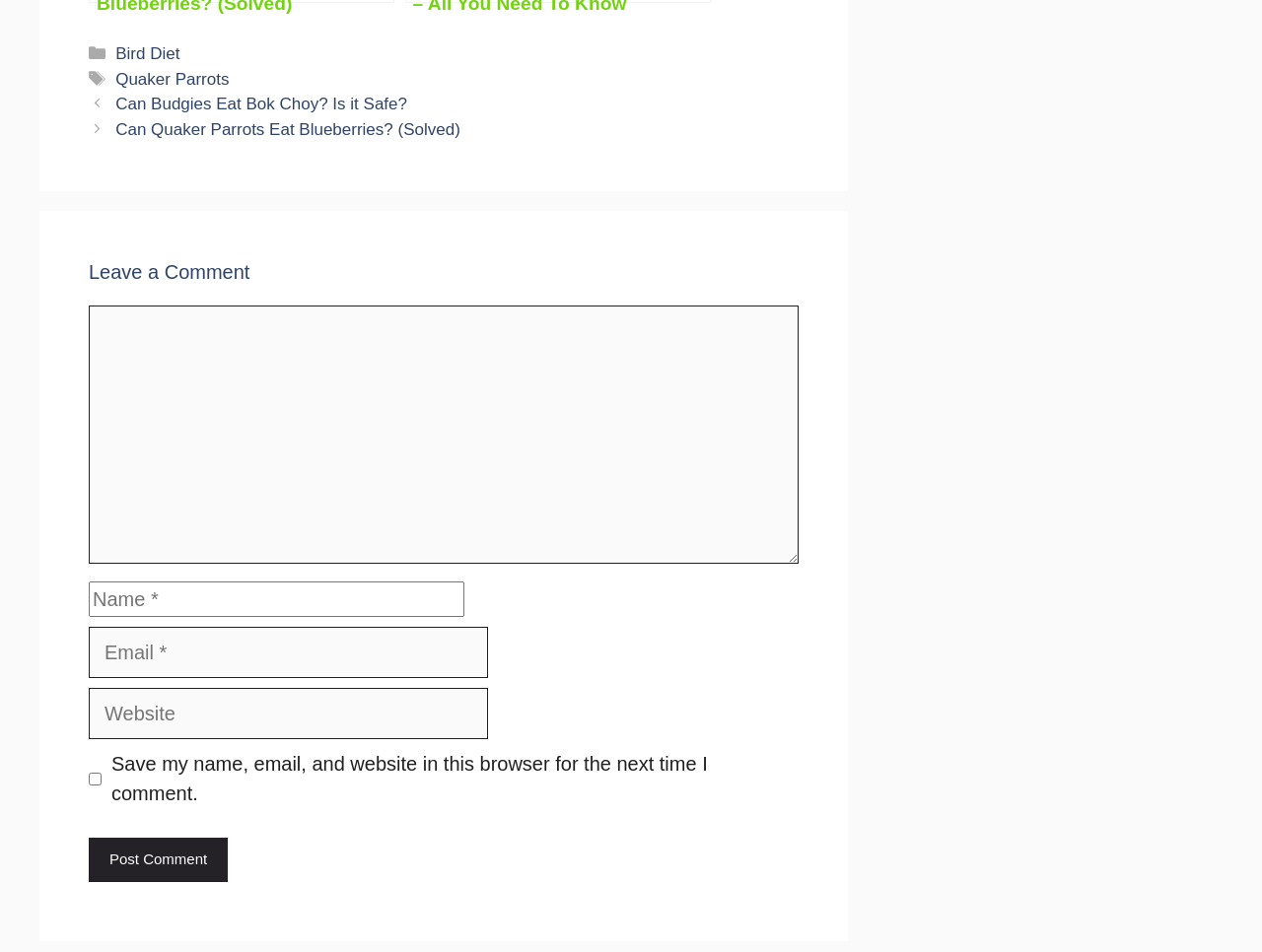Identify the bounding box coordinates of the region that should be clicked to execute the following instruction: "Click on the 'Post Comment' button".

[0.07, 0.88, 0.181, 0.926]